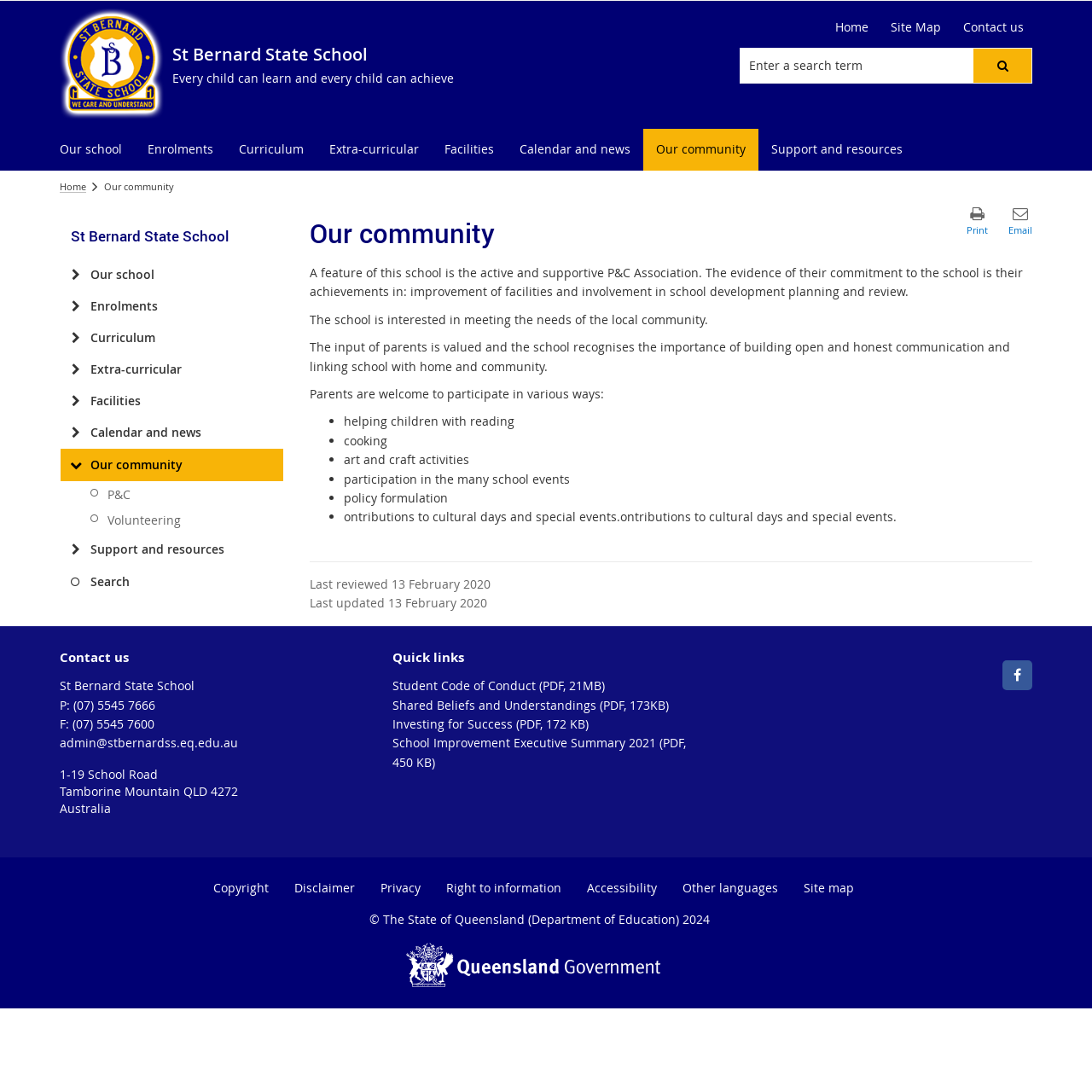Use the details in the image to answer the question thoroughly: 
What is the name of the school?

The name of the school can be found in the navigation section, specifically in the link 'St Bernard State School' with the ID 359, and also in the footer section, in the static text 'St Bernard State School' with the ID 285.